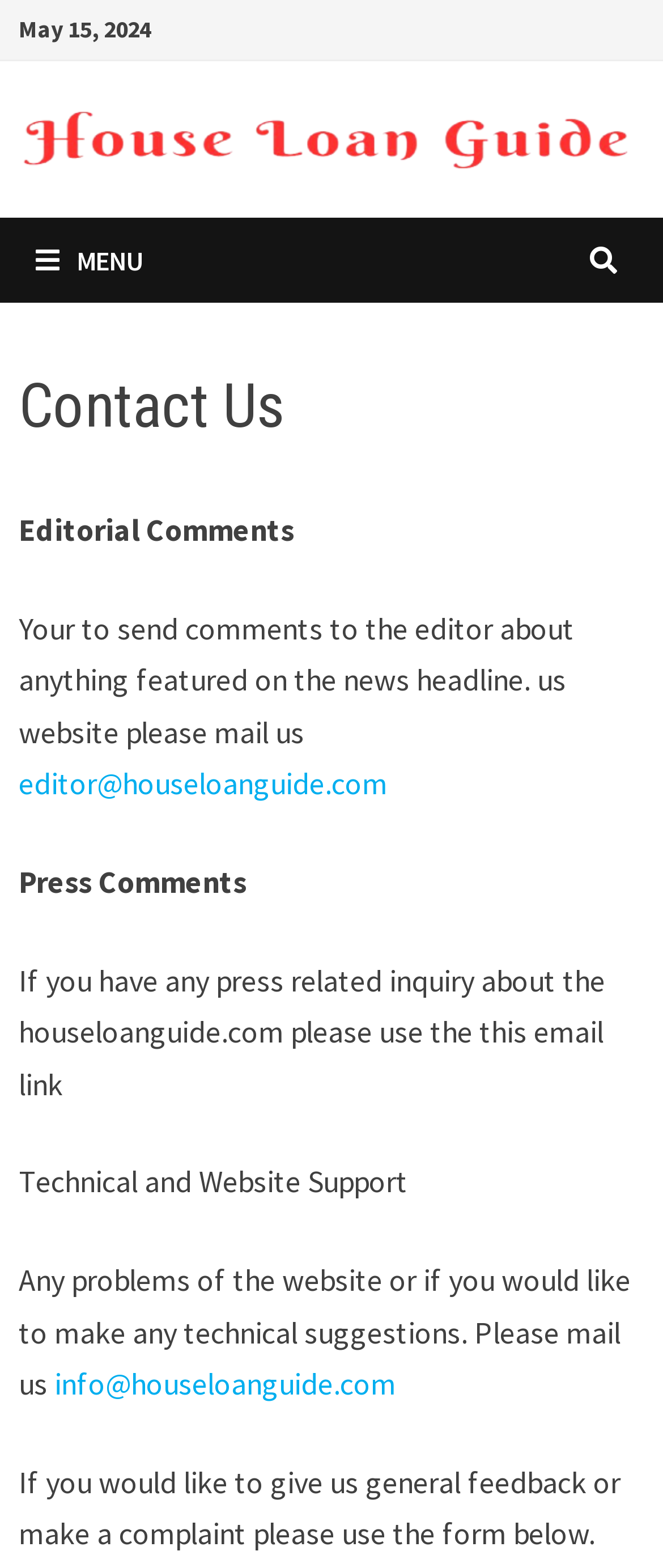Extract the bounding box for the UI element that matches this description: "alt="House Loan Guide"".

[0.029, 0.069, 0.946, 0.108]